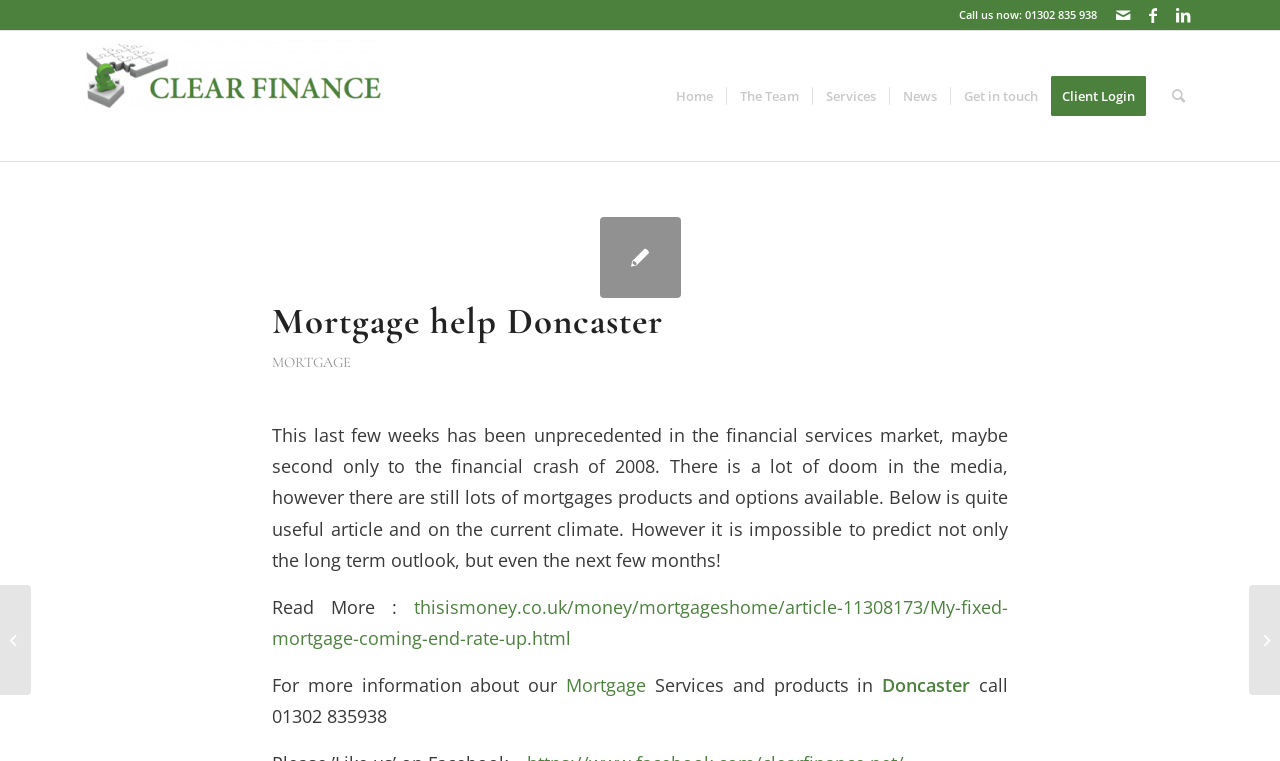What is the purpose of the 'Get in touch' menu item?
Please answer the question as detailed as possible based on the image.

I inferred the purpose of the 'Get in touch' menu item by its location among other menu items such as 'Home', 'The Team', and 'Services', which suggests that it is a way to contact the company or get in touch with them.